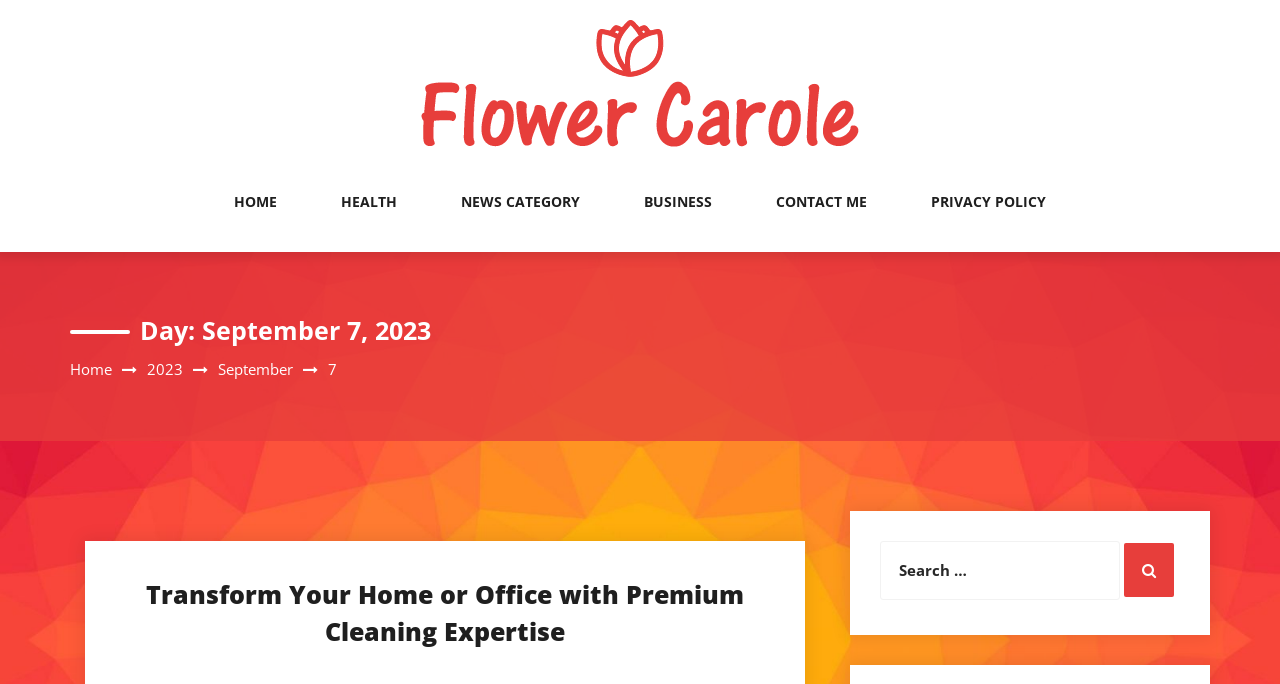Locate the bounding box coordinates of the element that needs to be clicked to carry out the instruction: "visit home page". The coordinates should be given as four float numbers ranging from 0 to 1, i.e., [left, top, right, bottom].

[0.055, 0.526, 0.088, 0.555]